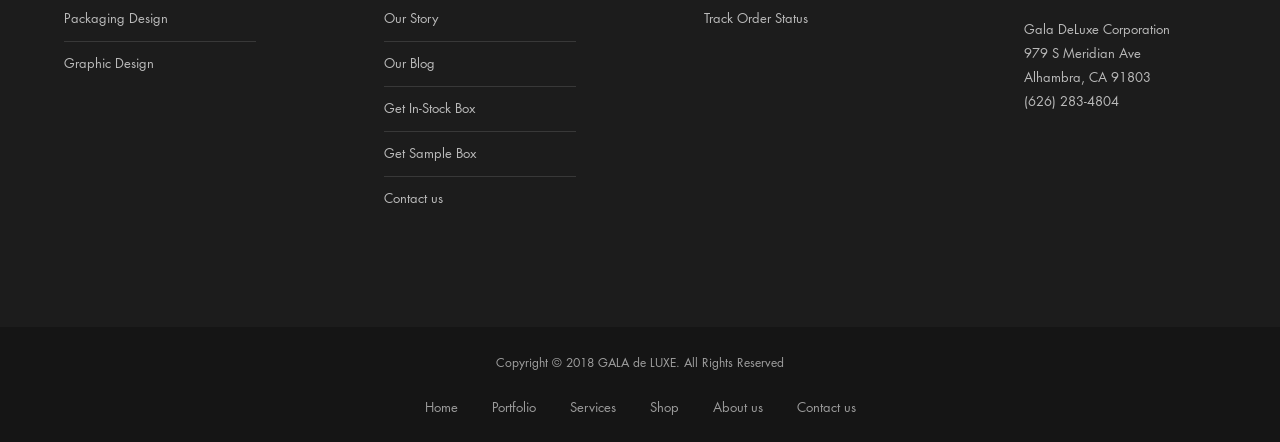Identify the bounding box of the UI element described as follows: "Contact Us". Provide the coordinates as four float numbers in the range of 0 to 1 [left, top, right, bottom].

None